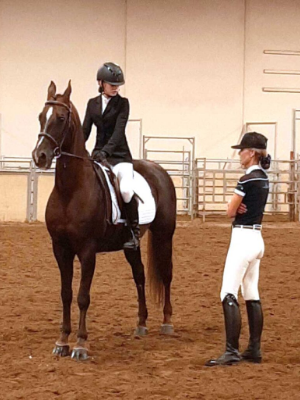Respond to the following query with just one word or a short phrase: 
What is the instructor wearing?

Black and white outfit